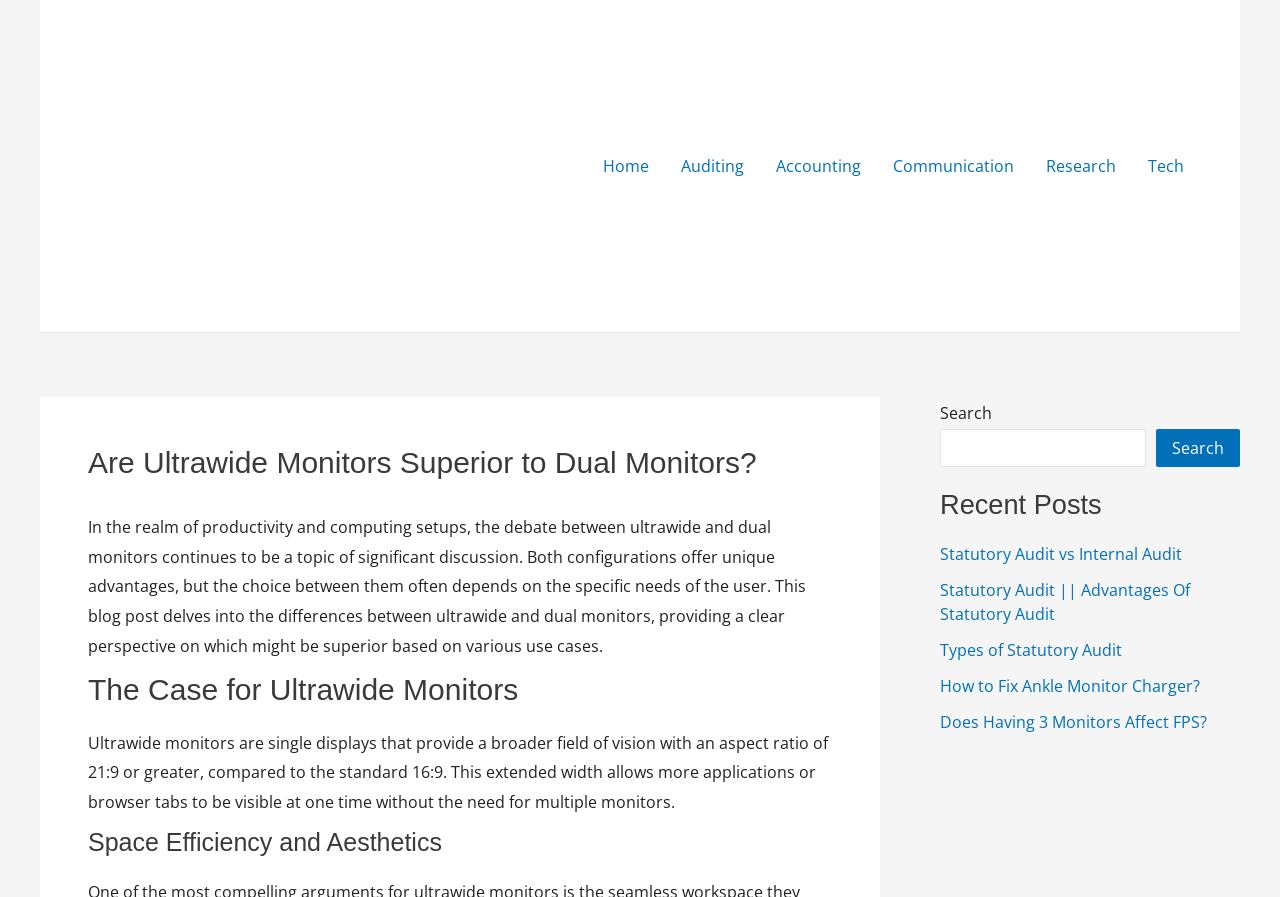Create a detailed narrative of the webpage’s visual and textual elements.

The webpage is about the debate between ultrawide and dual monitors in the realm of productivity and computing setups. At the top left, there is a logo of "learntopoint.com" with a link to the website. Below the logo, there is a navigation menu with links to different categories such as "Home", "Auditing", "Accounting", "Communication", "Research", and "Tech".

The main content of the webpage is divided into sections. The first section has a heading "Are Ultrawide Monitors Superior to Dual Monitors?" followed by a paragraph that introduces the debate between ultrawide and dual monitors. This section is located at the top center of the page.

Below the introduction, there is a section with a heading "The Case for Ultrawide Monitors" that explains the advantages of ultrawide monitors. This section is located at the top center of the page, below the introduction.

Further down, there is another section with a heading "Space Efficiency and Aesthetics" that discusses the space efficiency and aesthetics of ultrawide monitors. This section is located at the top center of the page, below the previous section.

On the right side of the page, there is a search bar with a search button. Above the search bar, there is a section with a heading "Recent Posts" that lists several recent blog posts with links to each post. This section is located at the top right of the page.

In total, there are 6 links in the navigation menu, 5 links in the "Recent Posts" section, and 1 link to the website logo. There are also 3 headings and 3 paragraphs of text in the main content section.